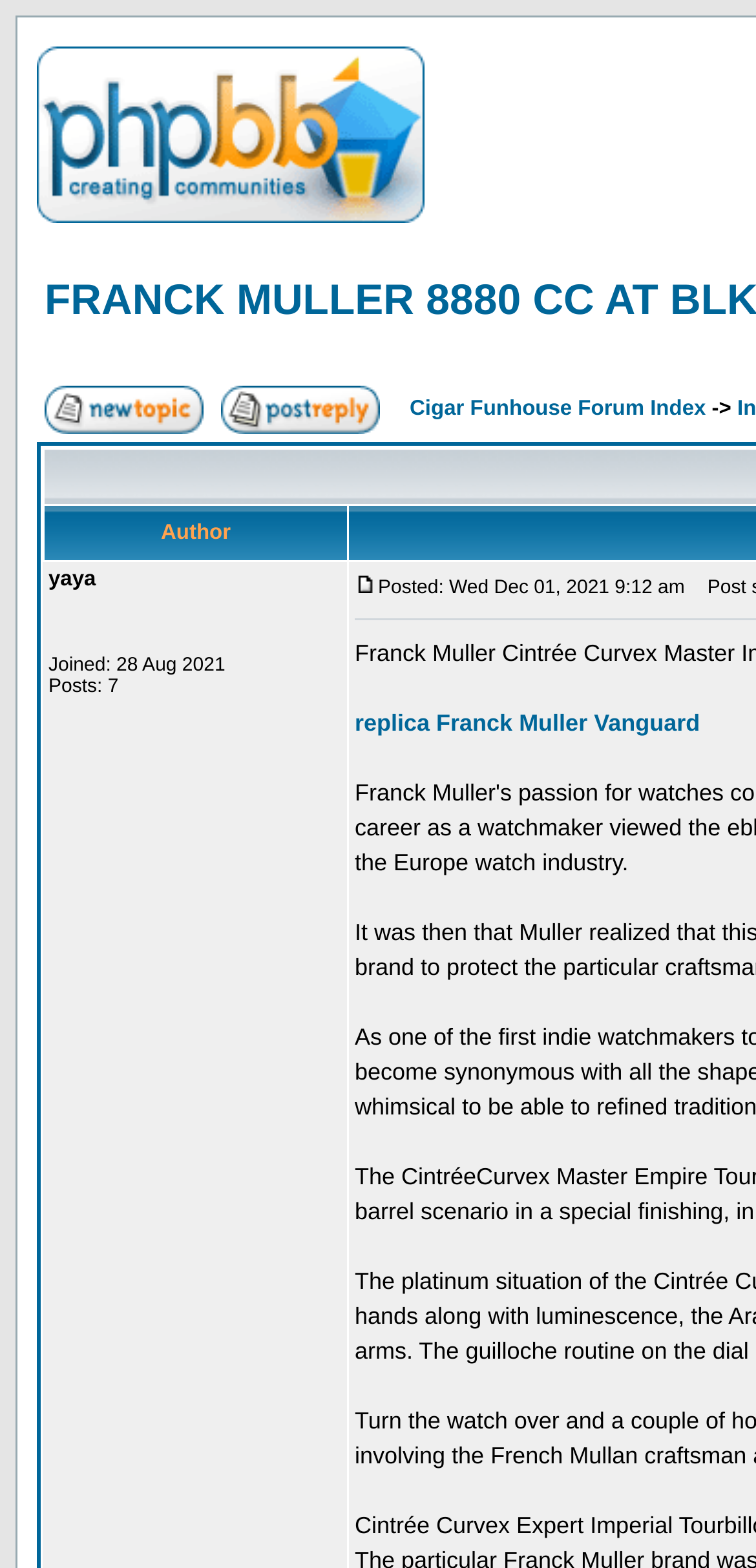Specify the bounding box coordinates (top-left x, top-left y, bottom-right x, bottom-right y) of the UI element in the screenshot that matches this description: alt="Reply to topic"

[0.293, 0.25, 0.503, 0.265]